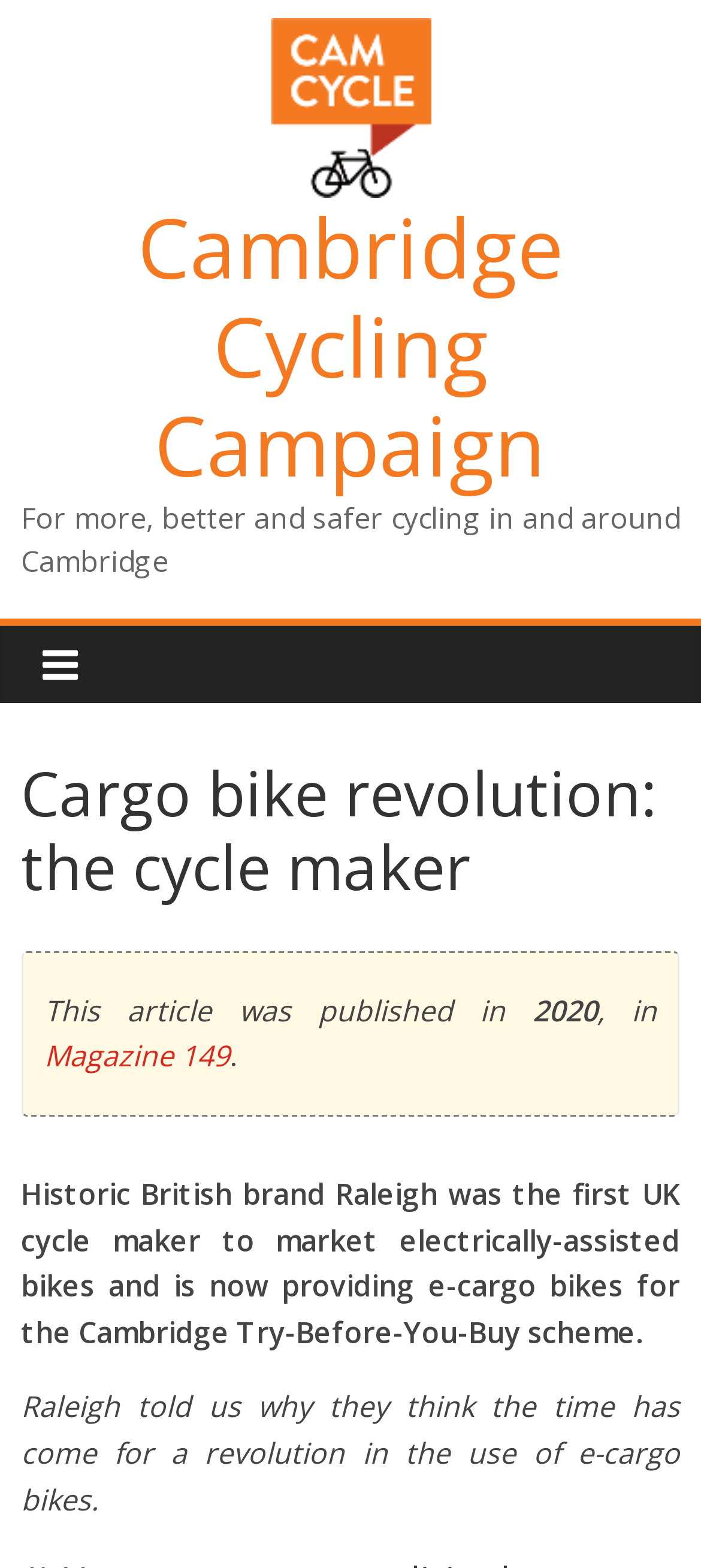Describe the webpage in detail, including text, images, and layout.

The webpage is about the Cambridge Cycling Campaign, with a focus on the cargo bike revolution. At the top, there is a link to the Cambridge Cycling Campaign, accompanied by an image with the same name. Below this, there is a heading with the same title, followed by a link to the campaign again.

To the right of the heading, there is a block of text that reads "For more, better and safer cycling in and around Cambridge". Below this, there is a header section that contains a heading with the title "Cargo bike revolution: the cycle maker".

In the main content area, there is a paragraph of text that describes the article, stating that it was published in 2020, in Magazine 149. Below this, there is a block of text that discusses the historic British brand Raleigh, which was the first UK cycle maker to market electrically-assisted bikes and is now providing e-cargo bikes for the Cambridge Try-Before-You-Buy scheme. The text continues, quoting Raleigh on why they think the time has come for a revolution in the use of e-cargo bikes.